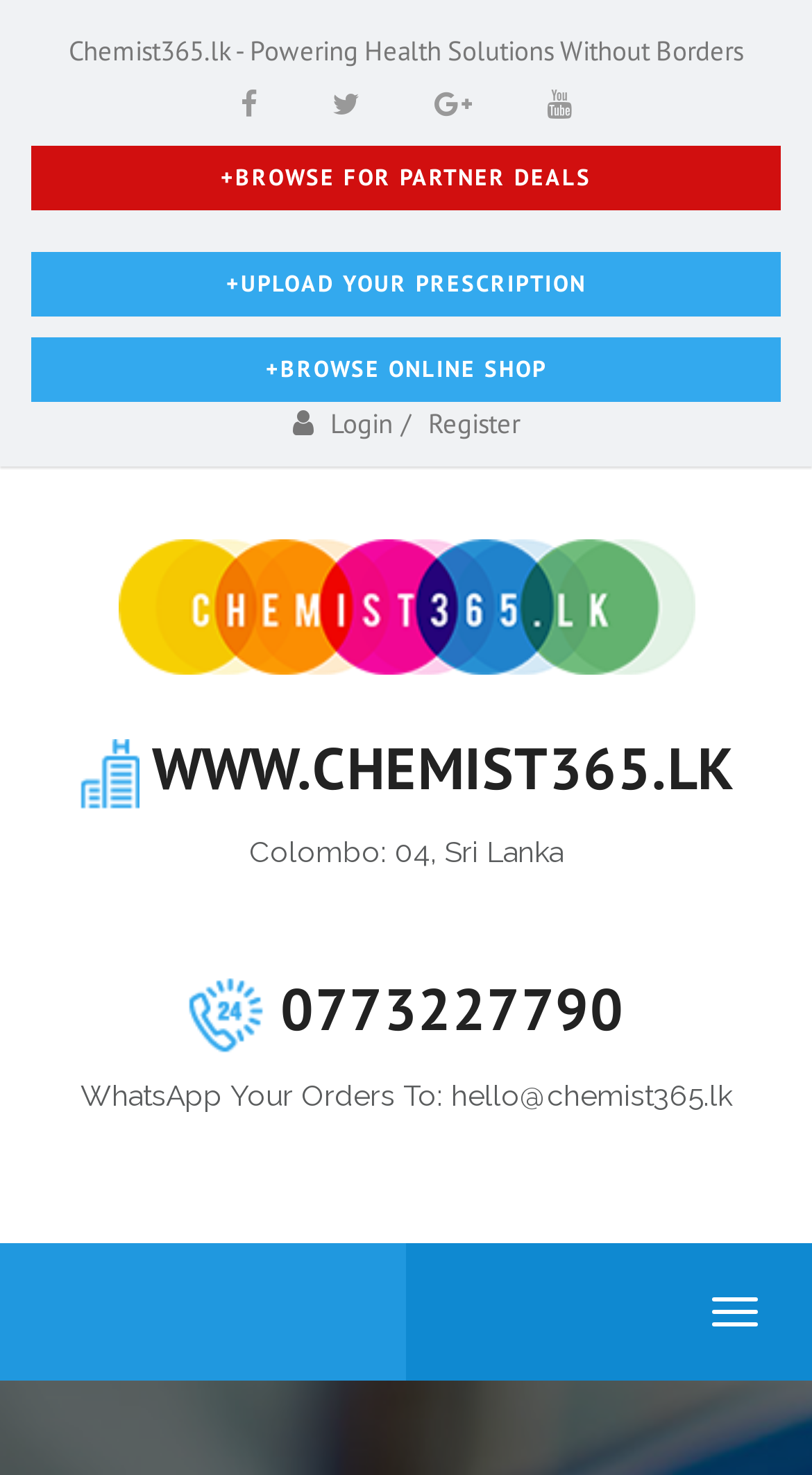Identify the bounding box coordinates of the area that should be clicked in order to complete the given instruction: "browse recipes starting with the letter A". The bounding box coordinates should be four float numbers between 0 and 1, i.e., [left, top, right, bottom].

None